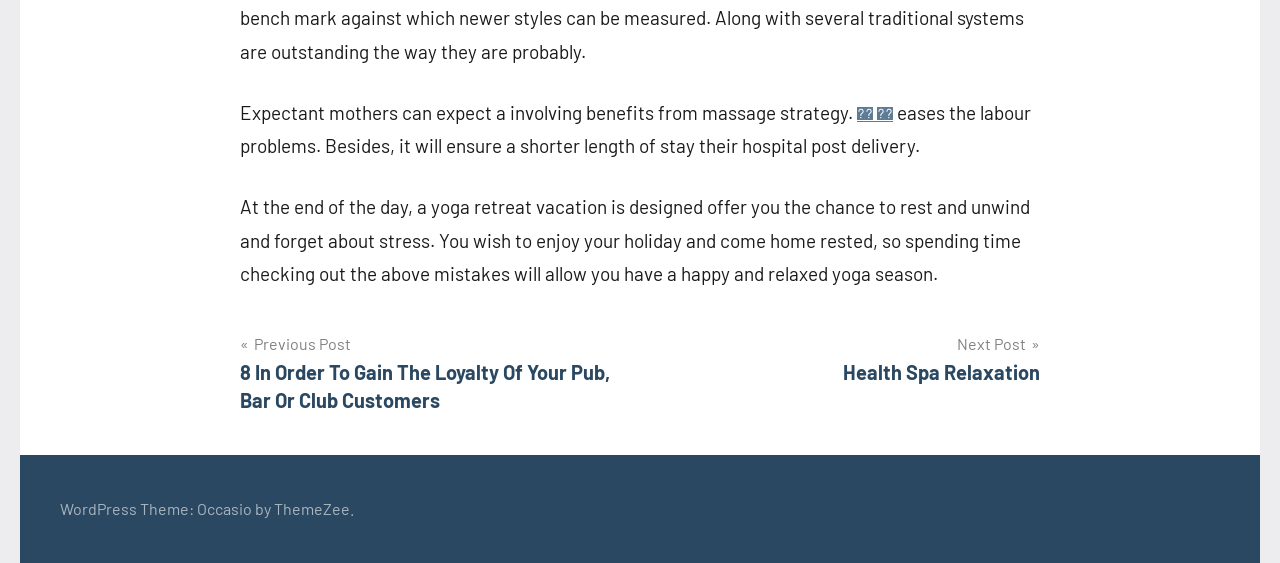Examine the image and give a thorough answer to the following question:
What is the benefit of massage strategy for expectant mothers?

According to the text, 'Expectant mothers can expect a involving benefits from massage strategy.' and 'eases the labour problems.' Therefore, one of the benefits of massage strategy for expectant mothers is that it eases labour problems.